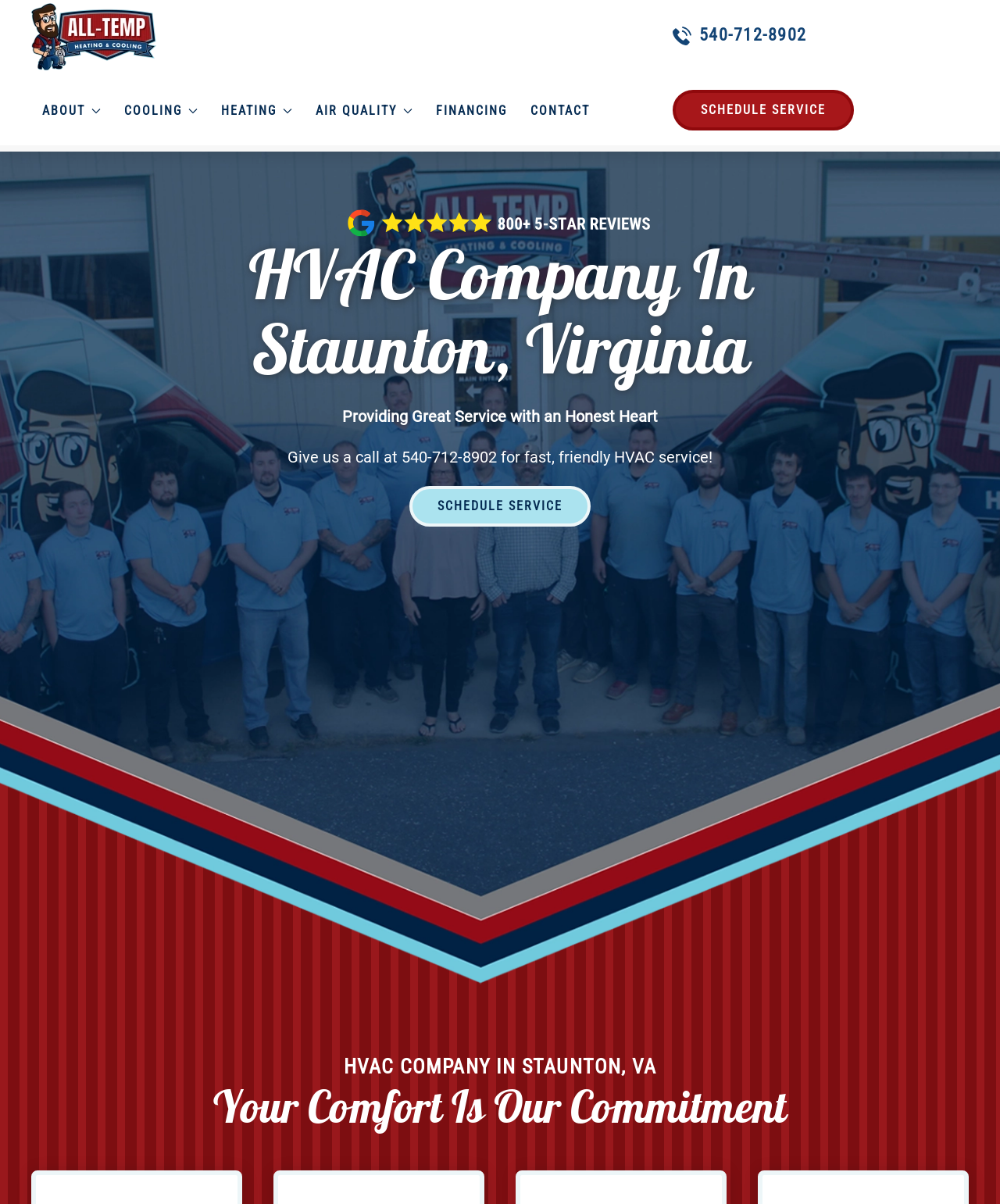Please identify the bounding box coordinates of the element's region that needs to be clicked to fulfill the following instruction: "Click the ABOUT button". The bounding box coordinates should consist of four float numbers between 0 and 1, i.e., [left, top, right, bottom].

[0.031, 0.066, 0.112, 0.118]